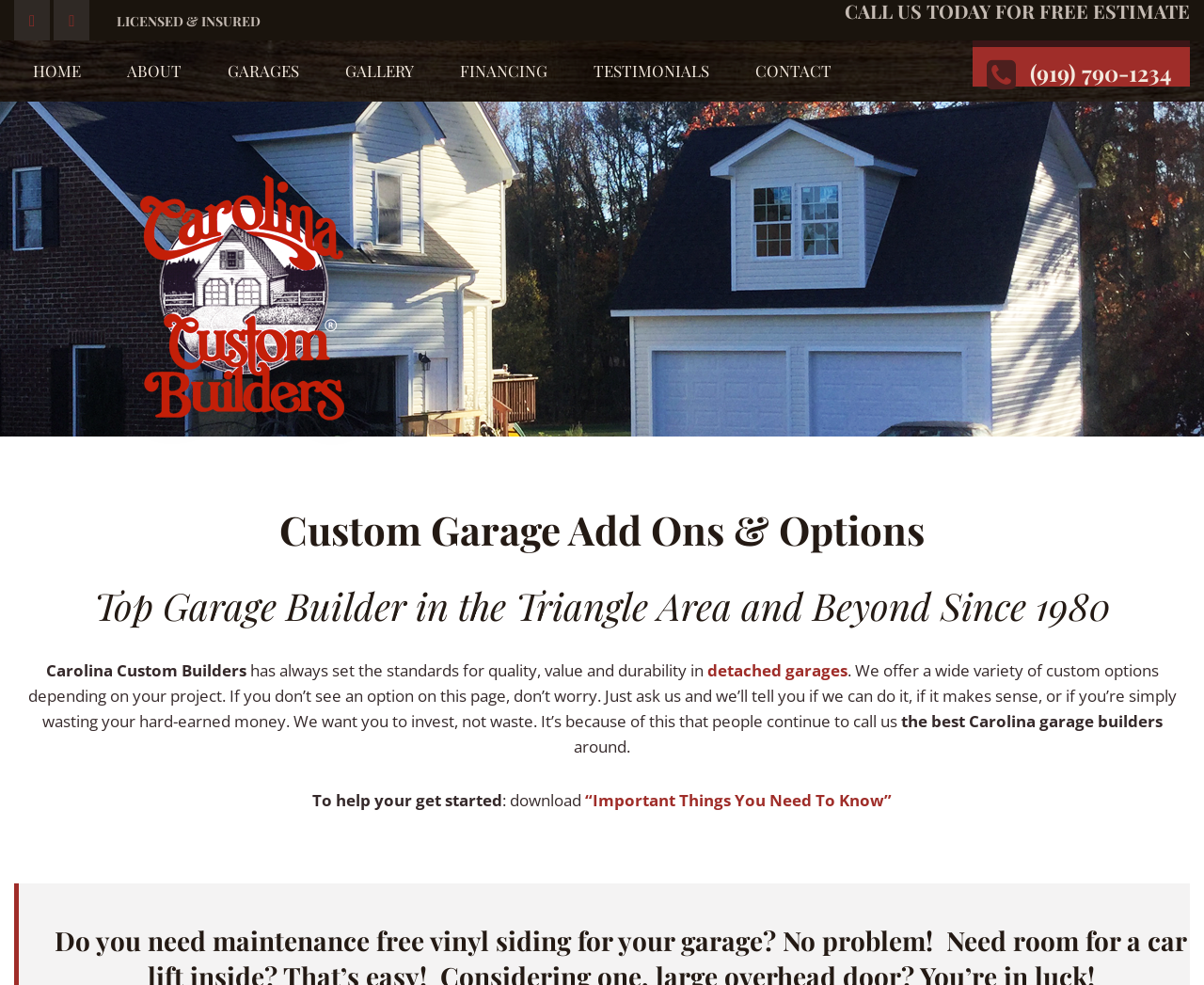What is the company's specialty?
Please use the visual content to give a single word or phrase answer.

Custom garage options